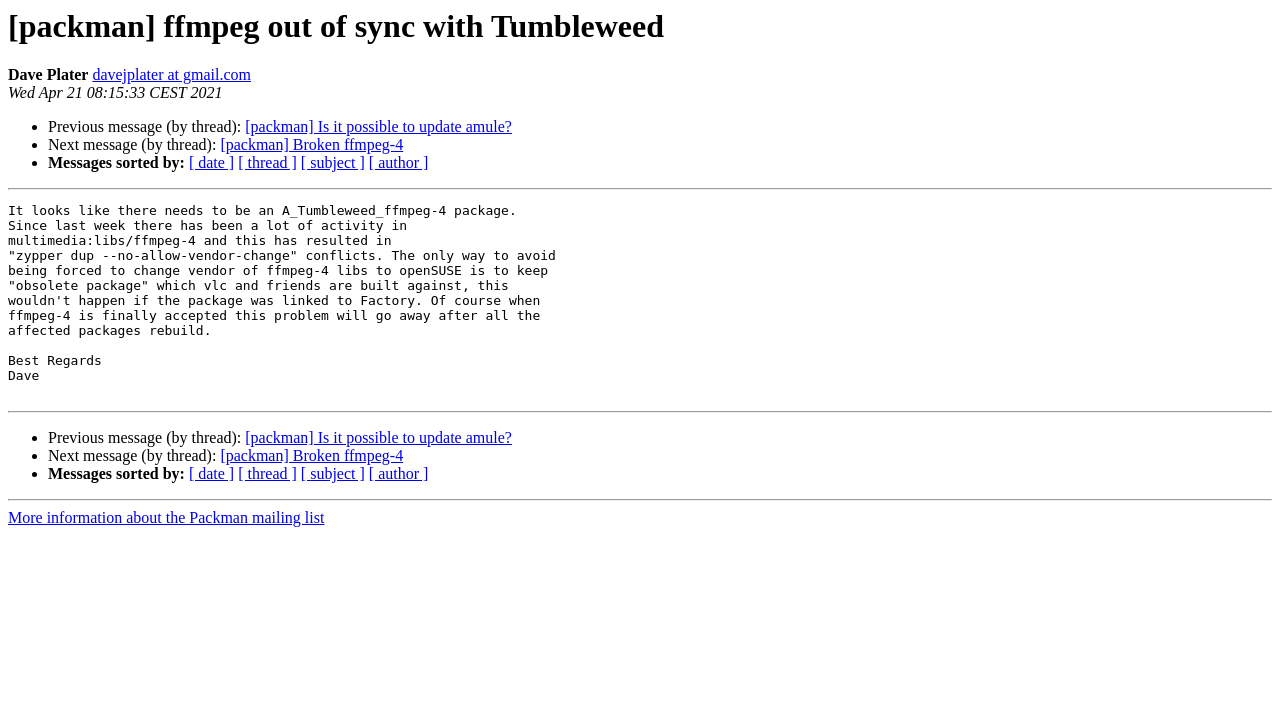Give a detailed account of the webpage's layout and content.

This webpage appears to be a discussion thread from the Packman mailing list. At the top, there is a heading that reads "[packman] ffmpeg out of sync with Tumbleweed". Below this heading, there is a section with the author's name, "Dave Plater", and their email address, "davejplater at gmail.com". The date of the post, "Wed Apr 21 08:15:33 CEST 2021", is also displayed.

The main content of the webpage is a message from Dave Plater, which discusses the issue of ffmpeg being out of sync with Tumbleweed. The message is divided into several paragraphs, and it explains the problem and its potential solution.

To the left of the message, there are navigation links to previous and next messages in the thread, as well as links to sort the messages by date, thread, subject, or author. These links are arranged vertically, with the "Previous message" and "Next message" links at the top, followed by the sorting links.

Below the message, there are two horizontal separators, which divide the page into sections. The first separator is followed by a repetition of the navigation links, and the second separator is followed by a link to more information about the Packman mailing list.

Overall, the webpage has a simple and functional design, with a focus on displaying the discussion thread and providing navigation links to related messages.